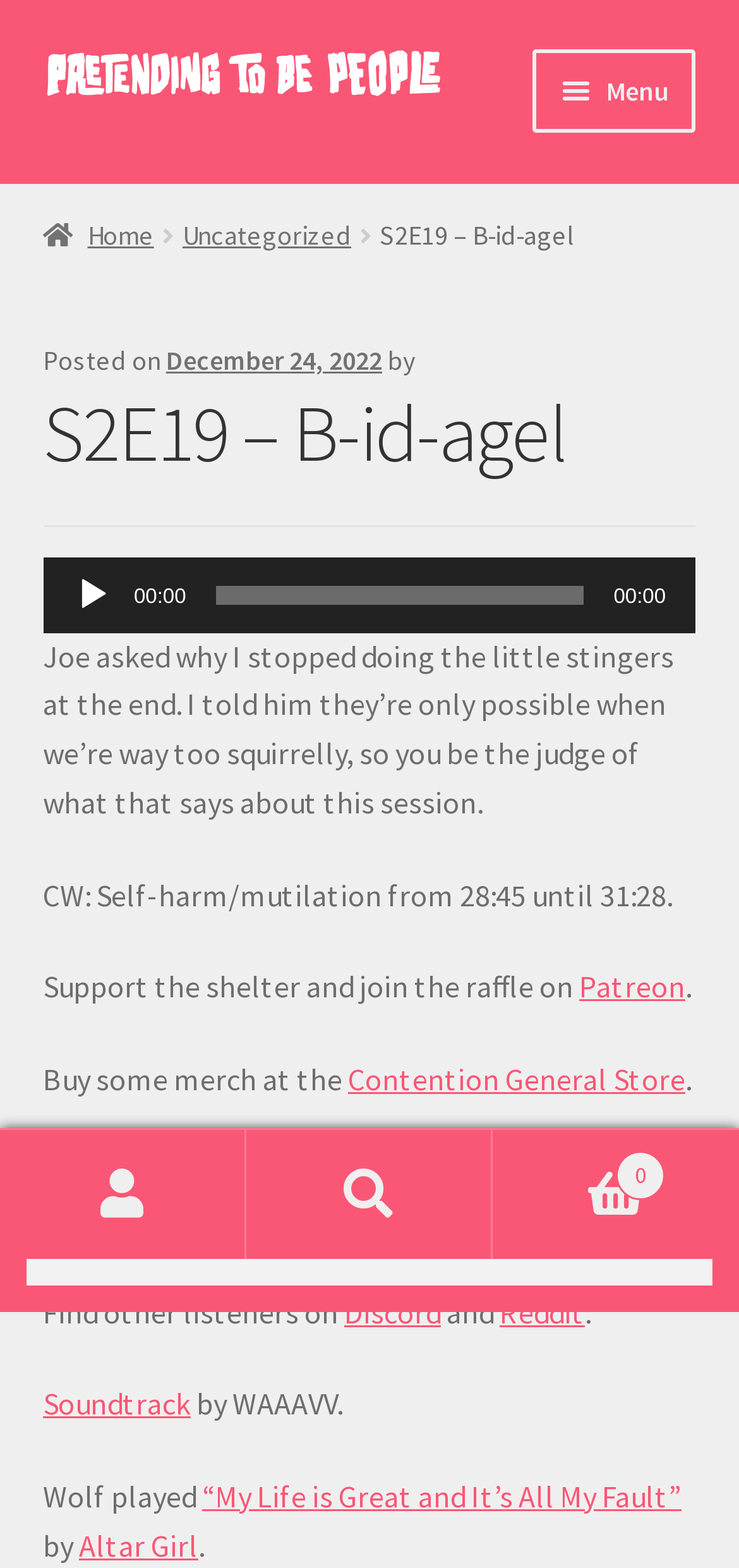Determine the main heading text of the webpage.

S2E19 – B-id-agel